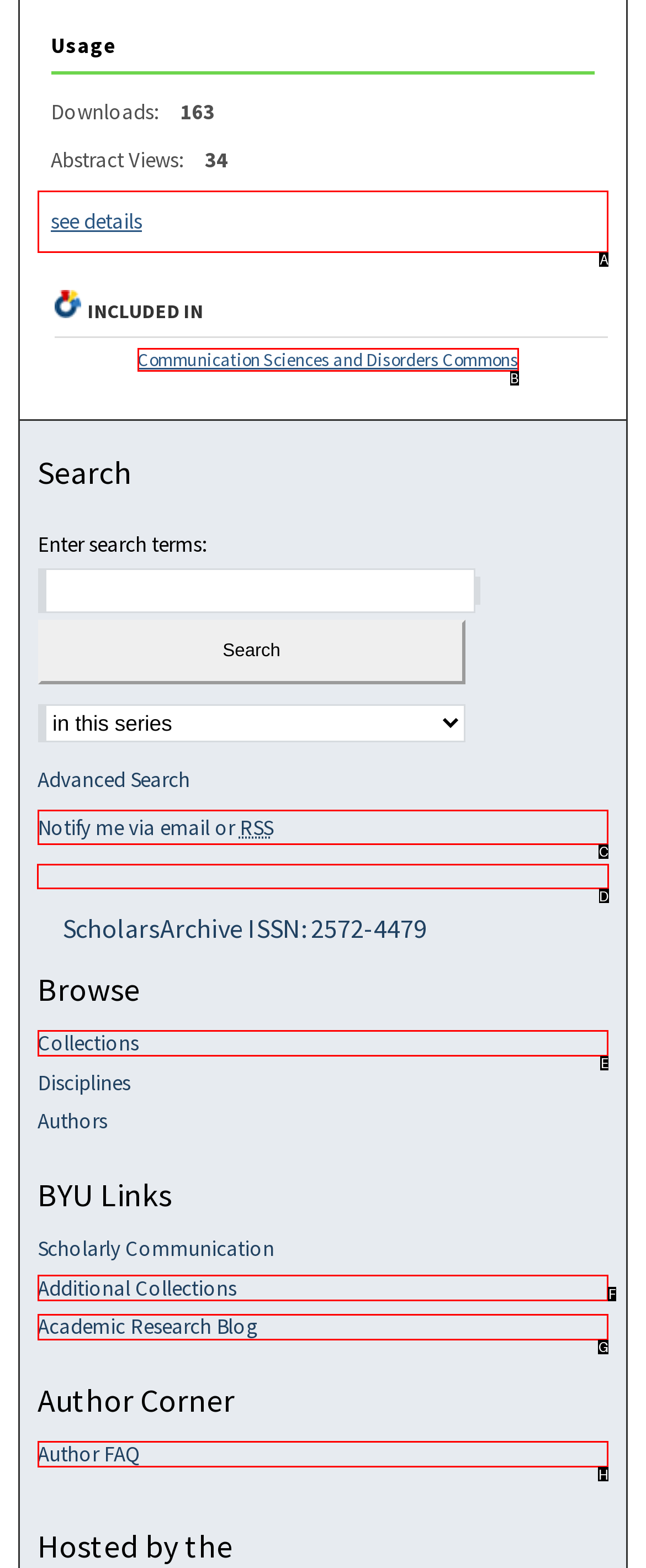Identify the correct UI element to click for this instruction: Browse Collections
Respond with the appropriate option's letter from the provided choices directly.

D